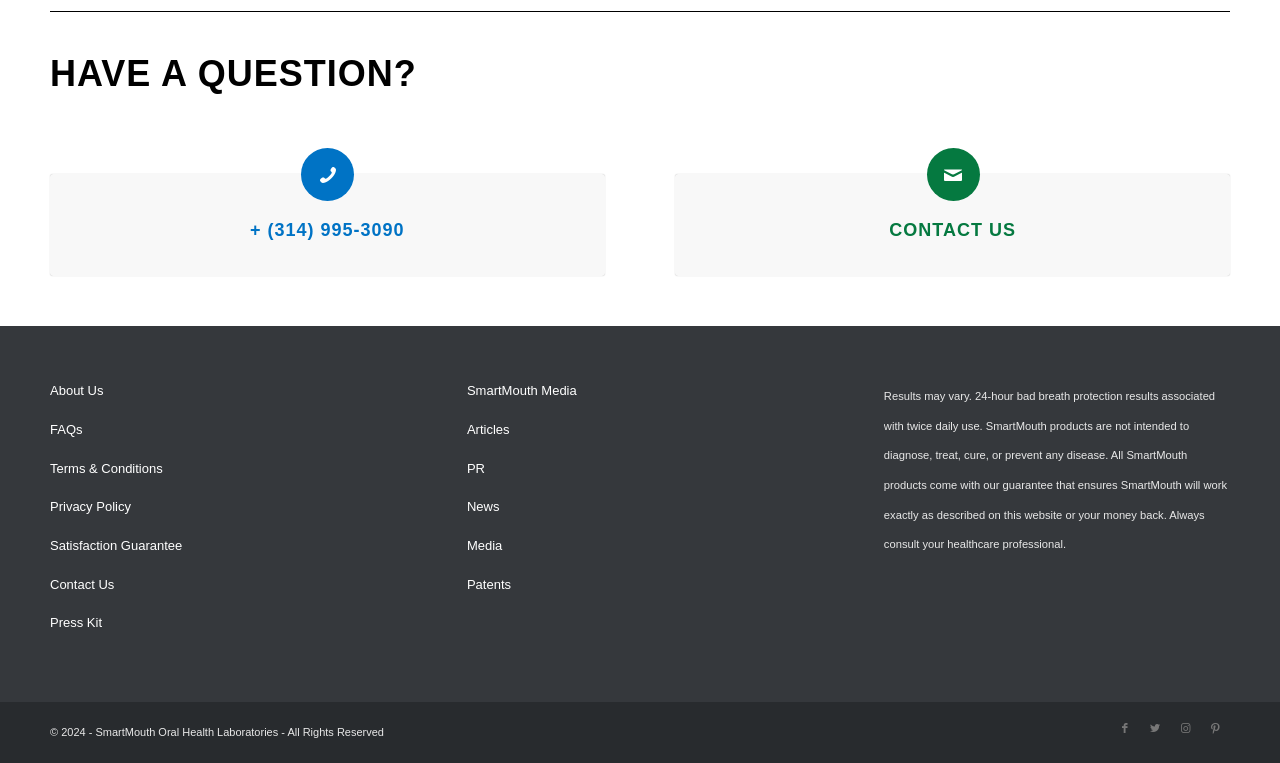What is the phone number to contact?
Examine the image and give a concise answer in one word or a short phrase.

+ (314) 995-3090